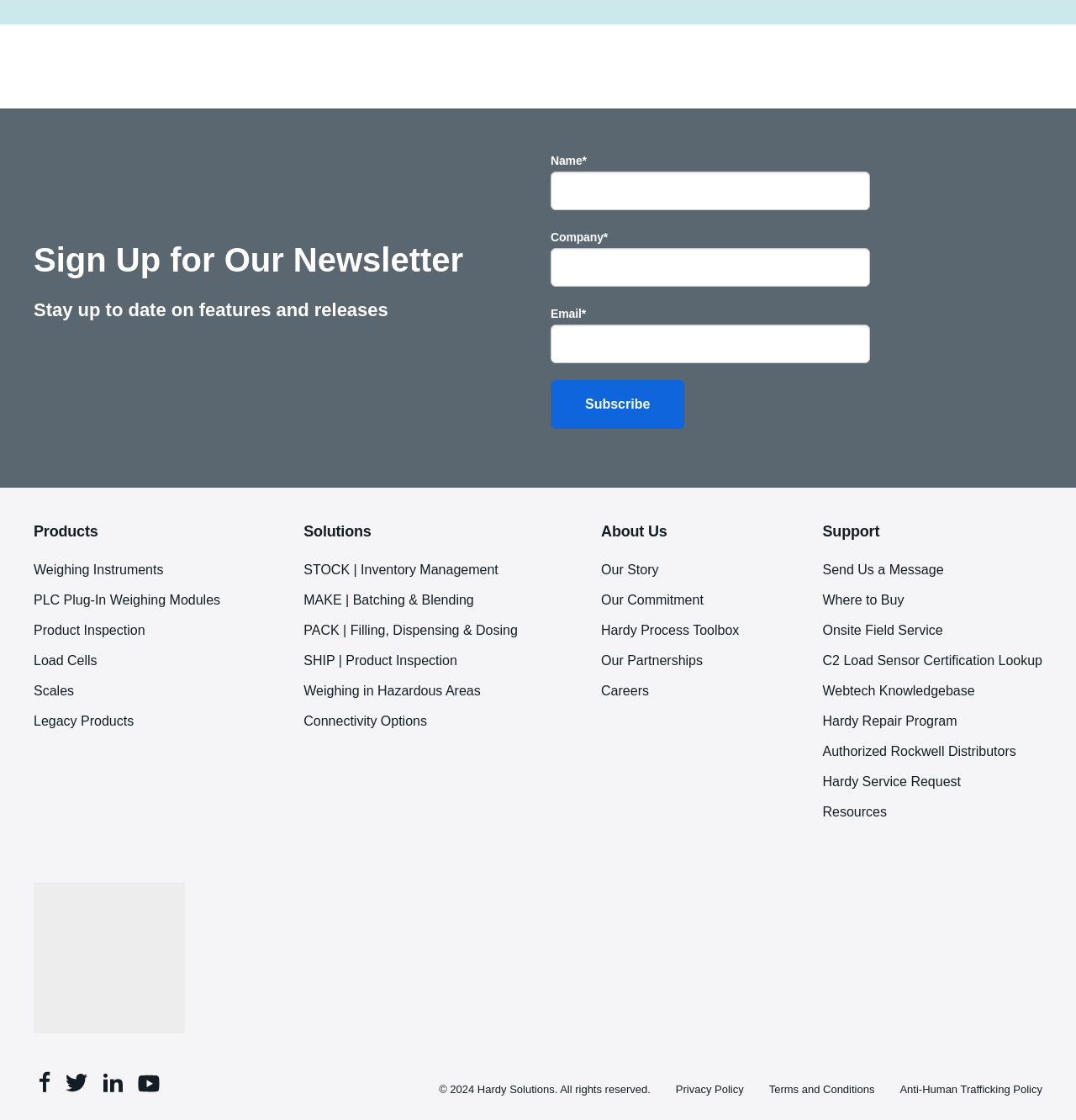Please locate the bounding box coordinates of the element that needs to be clicked to achieve the following instruction: "Read the Privacy Policy". The coordinates should be four float numbers between 0 and 1, i.e., [left, top, right, bottom].

[0.628, 0.967, 0.691, 0.978]